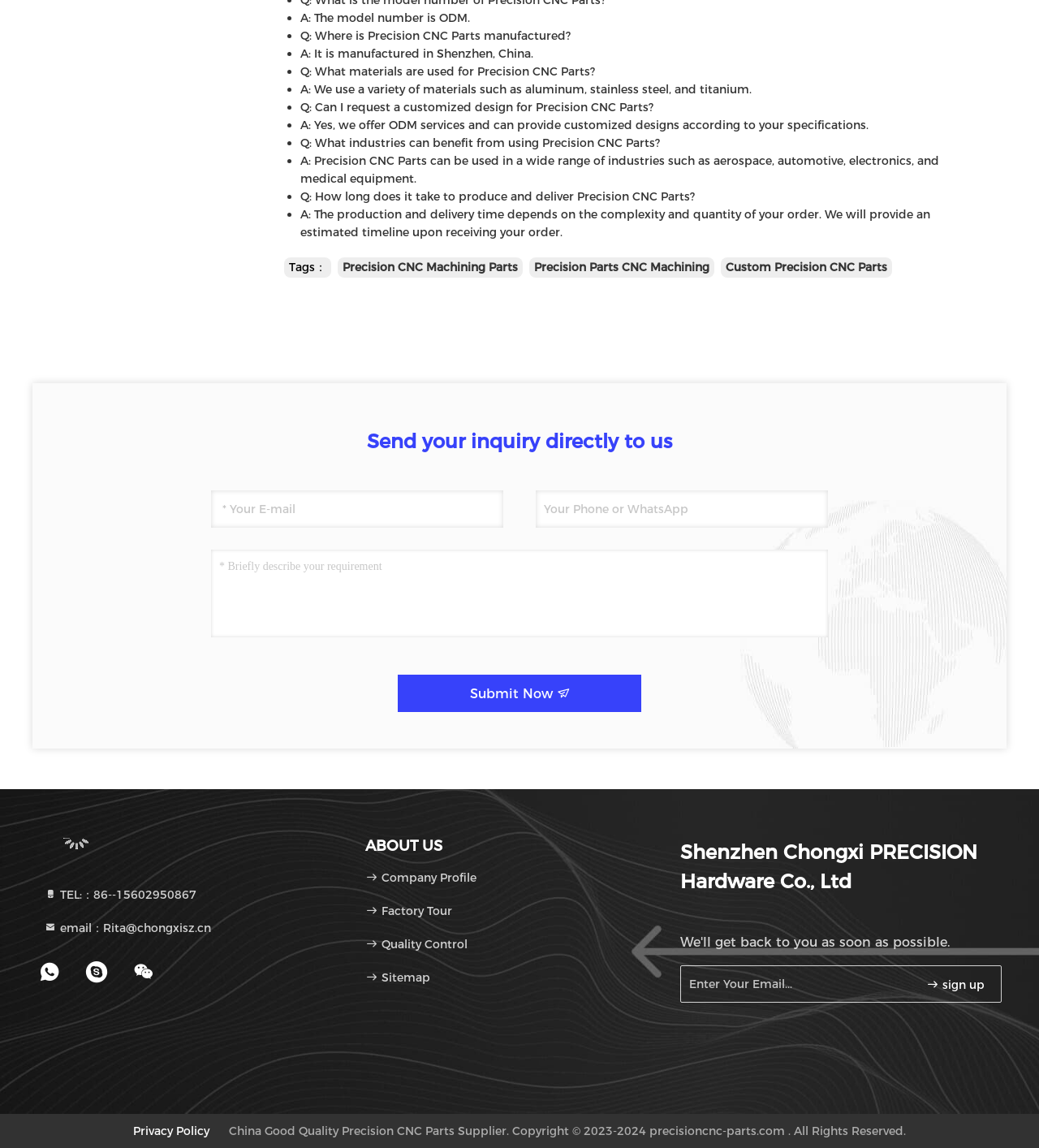Pinpoint the bounding box coordinates of the element that must be clicked to accomplish the following instruction: "Enter your email address". The coordinates should be in the format of four float numbers between 0 and 1, i.e., [left, top, right, bottom].

[0.203, 0.427, 0.484, 0.46]